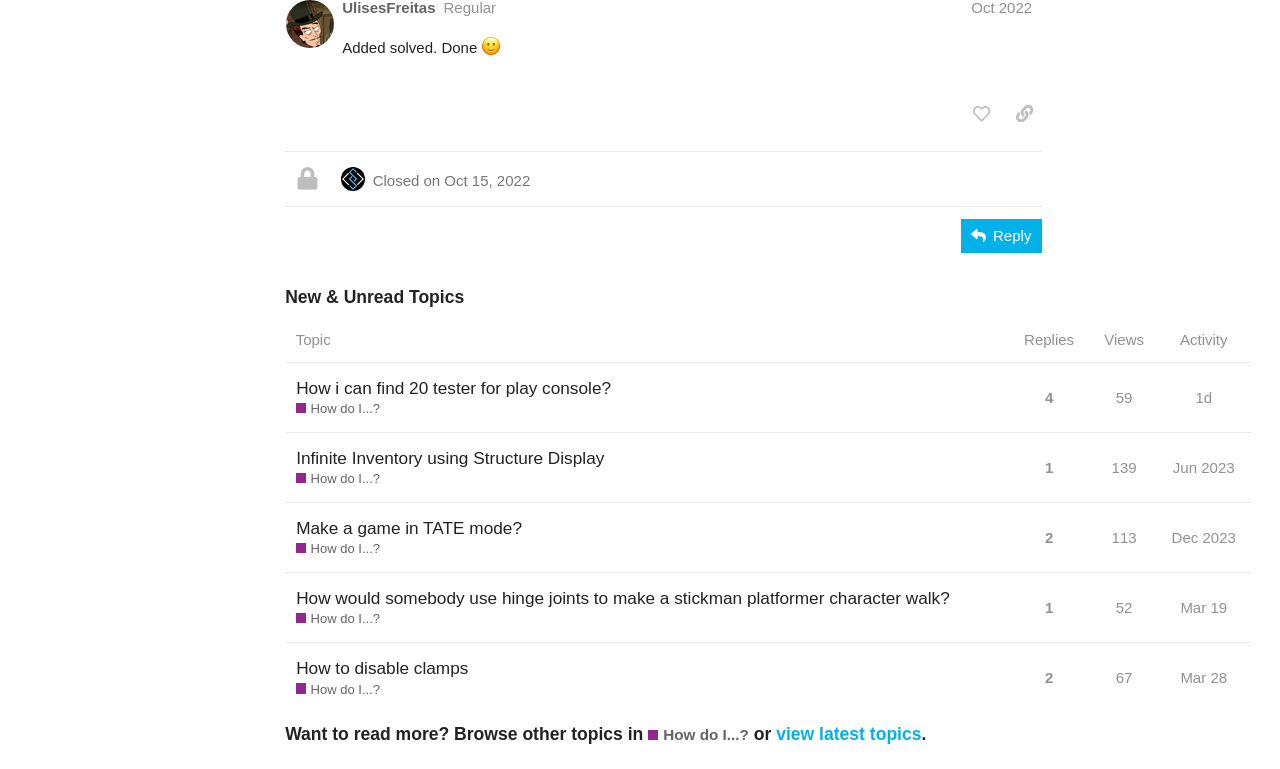Bounding box coordinates are specified in the format (top-left x, top-left y, bottom-right x, bottom-right y). All values are floating point numbers bounded between 0 and 1. Please provide the bounding box coordinate of the region this sentence describes: 1

[0.812, 0.761, 0.827, 0.819]